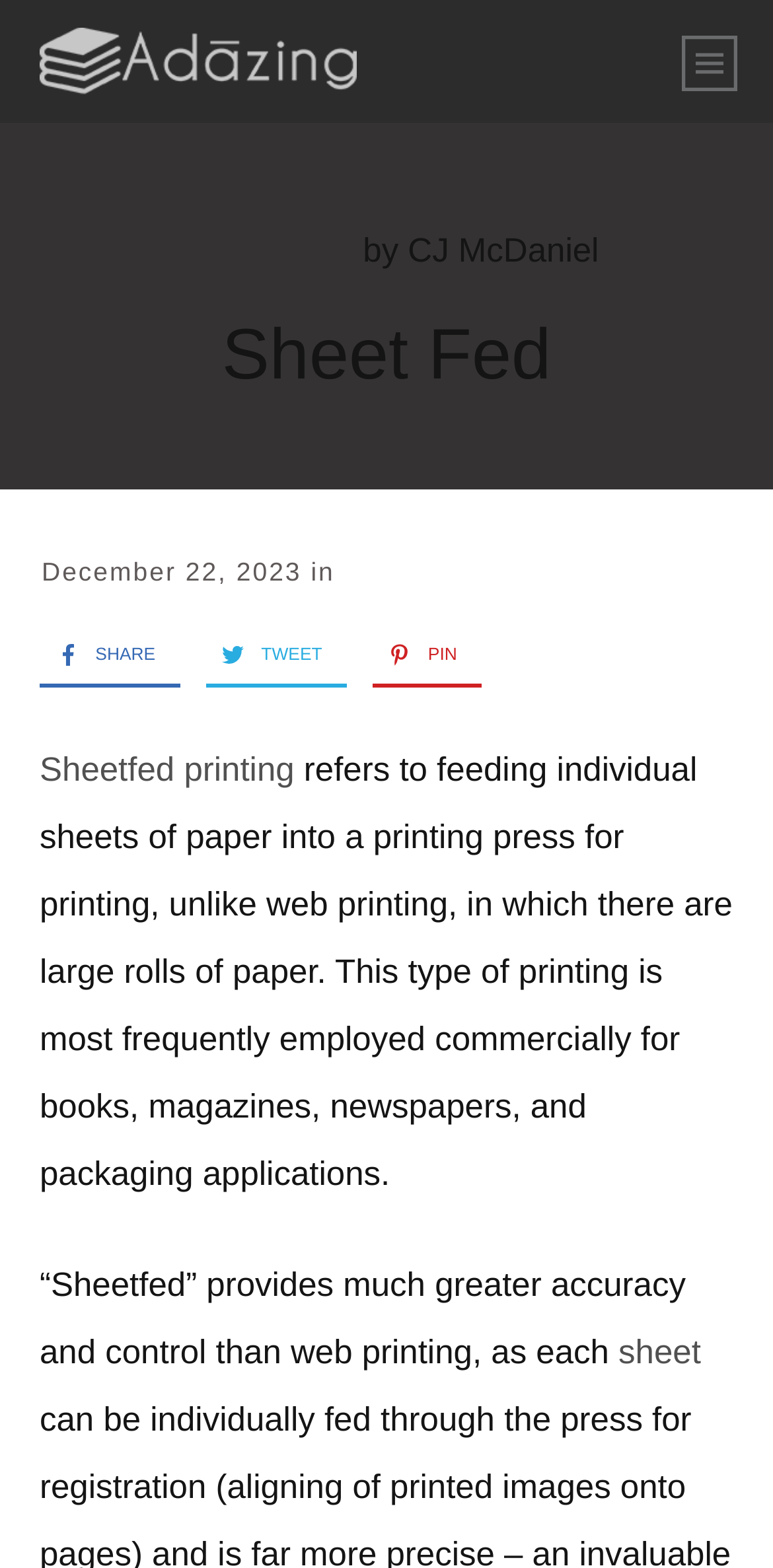What is the purpose of the social media links?
Provide an in-depth answer to the question, covering all aspects.

I found the purpose of the social media links by looking at the link elements with the text 'SHARE', 'TWEET', and 'PIN', which are located below the article text and are likely used to share the article on social media platforms.